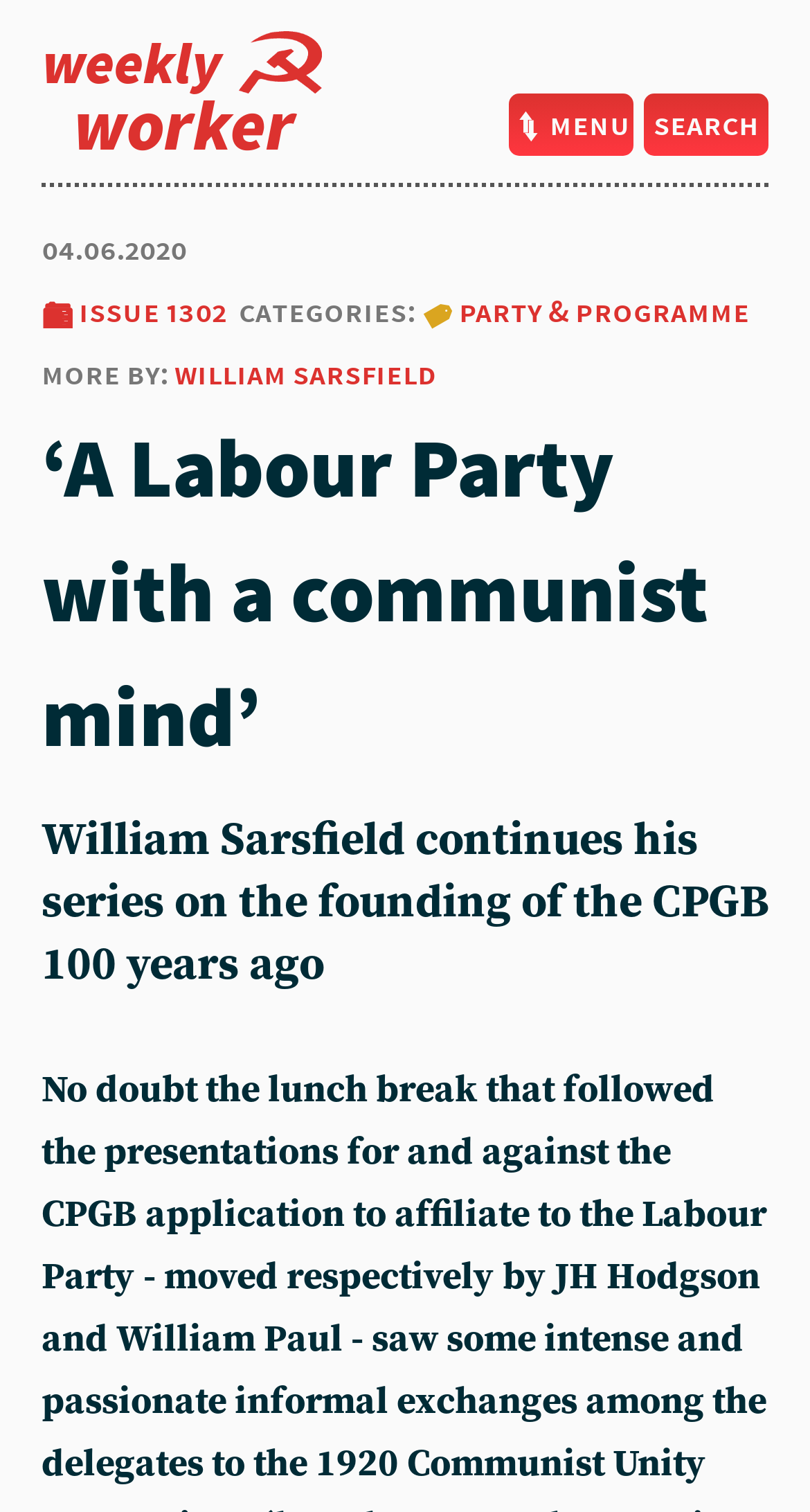What is the name of the author?
Look at the screenshot and respond with a single word or phrase.

William Sarsfield